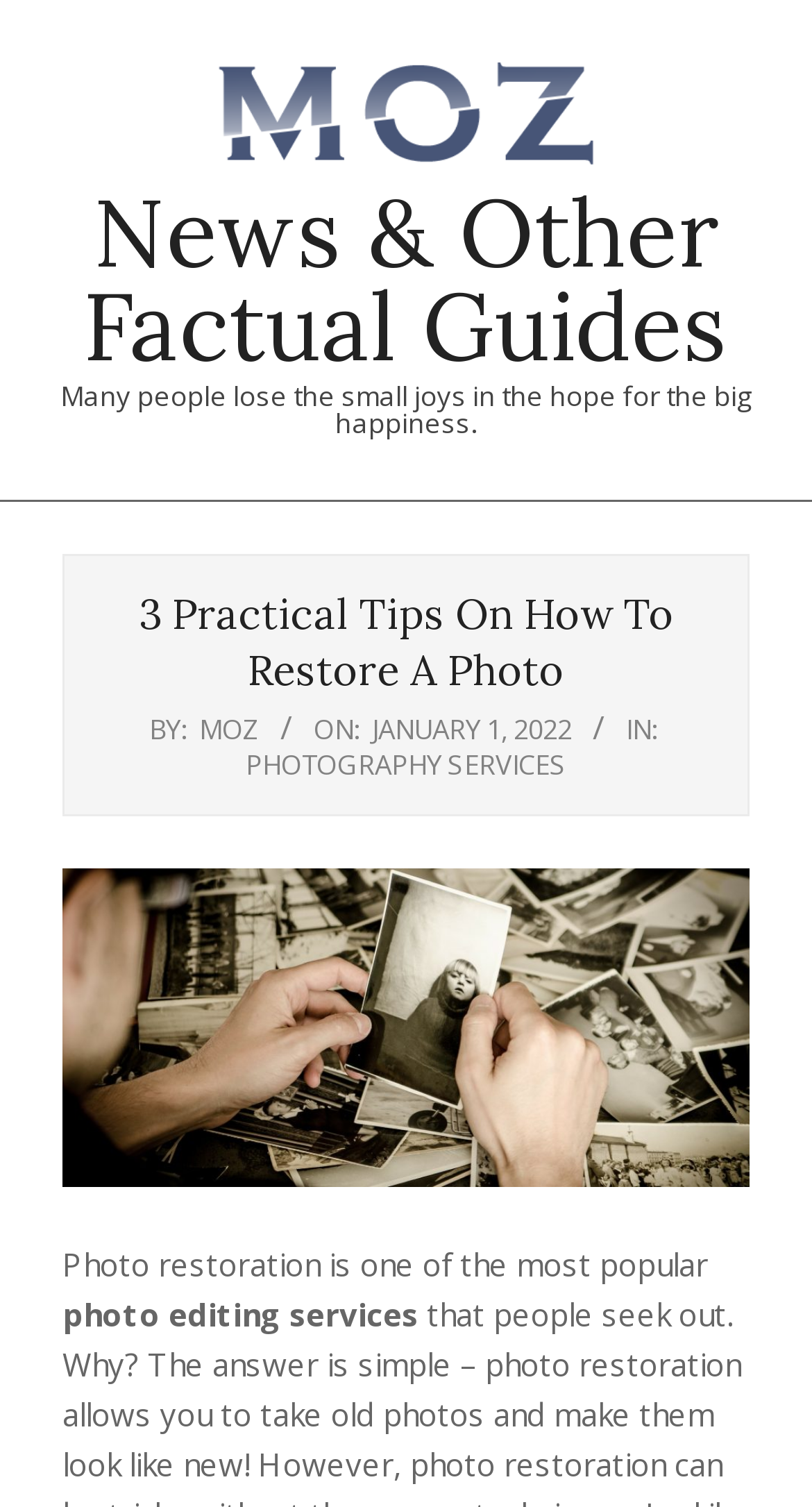Respond to the following question using a concise word or phrase: 
What is the category of the article?

PHOTOGRAPHY SERVICES